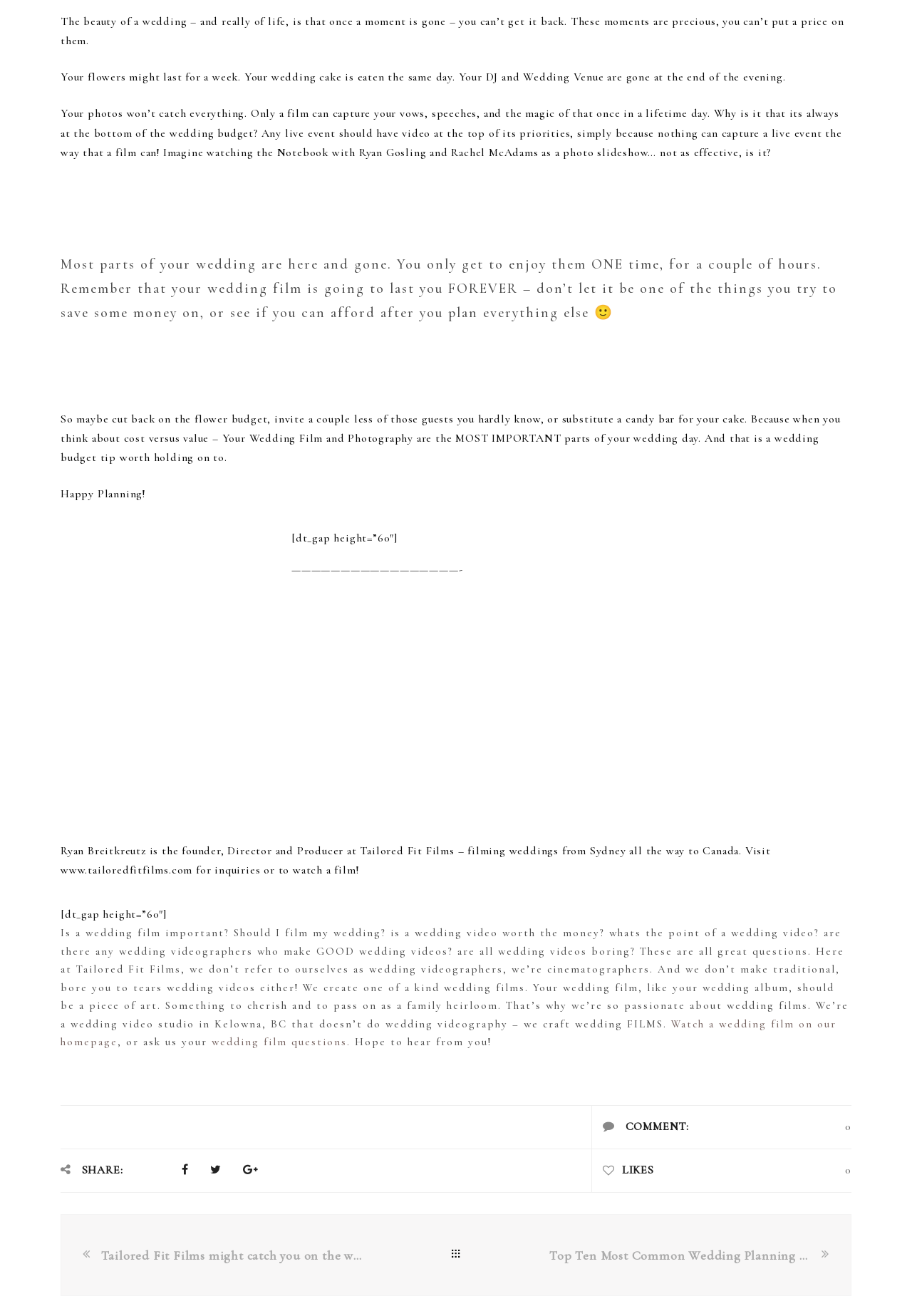What is the purpose of a wedding film?
Using the image as a reference, answer with just one word or a short phrase.

To capture memories